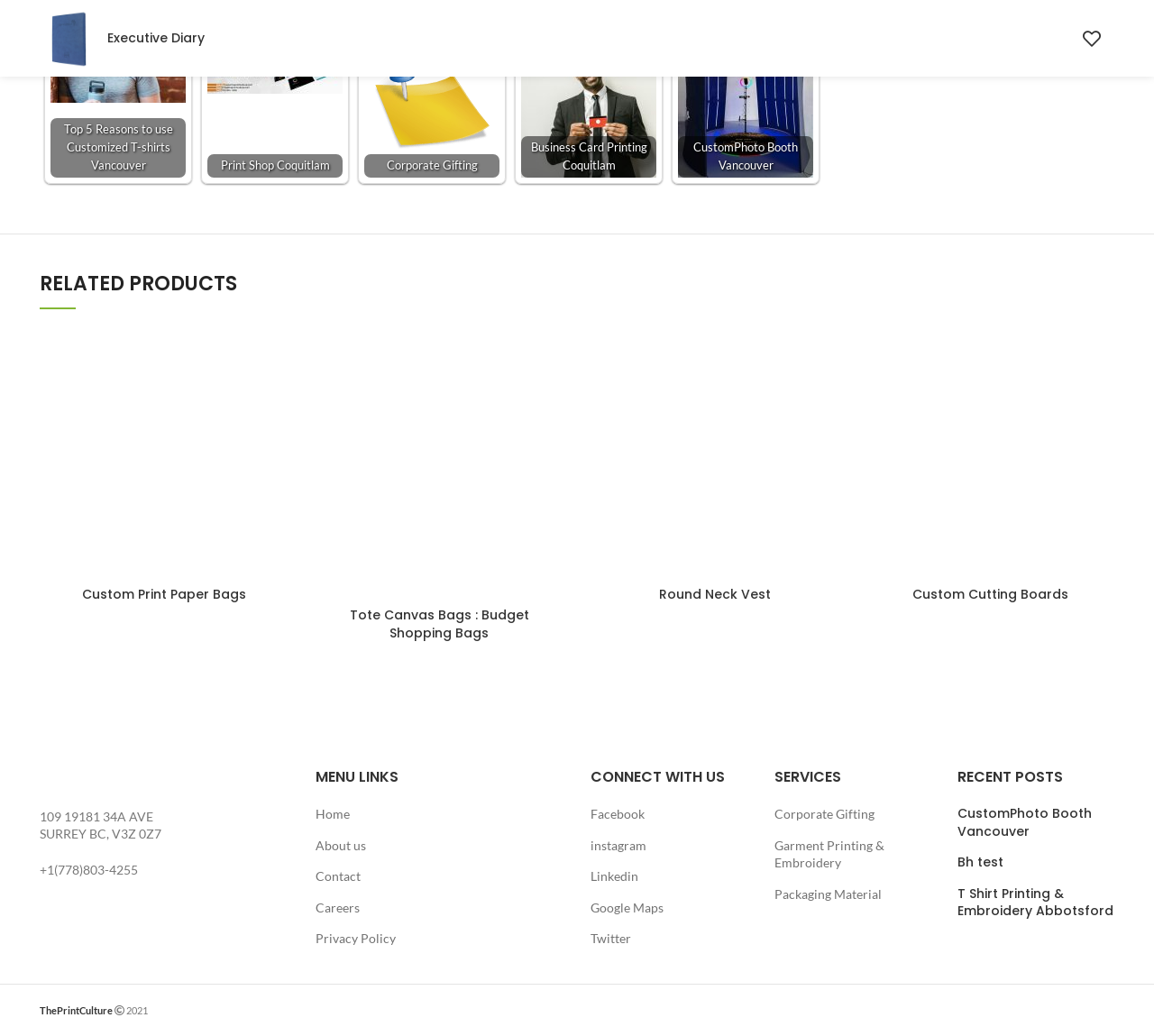Specify the bounding box coordinates for the region that must be clicked to perform the given instruction: "View 'Custom Print Paper Bags'".

[0.071, 0.564, 0.213, 0.582]